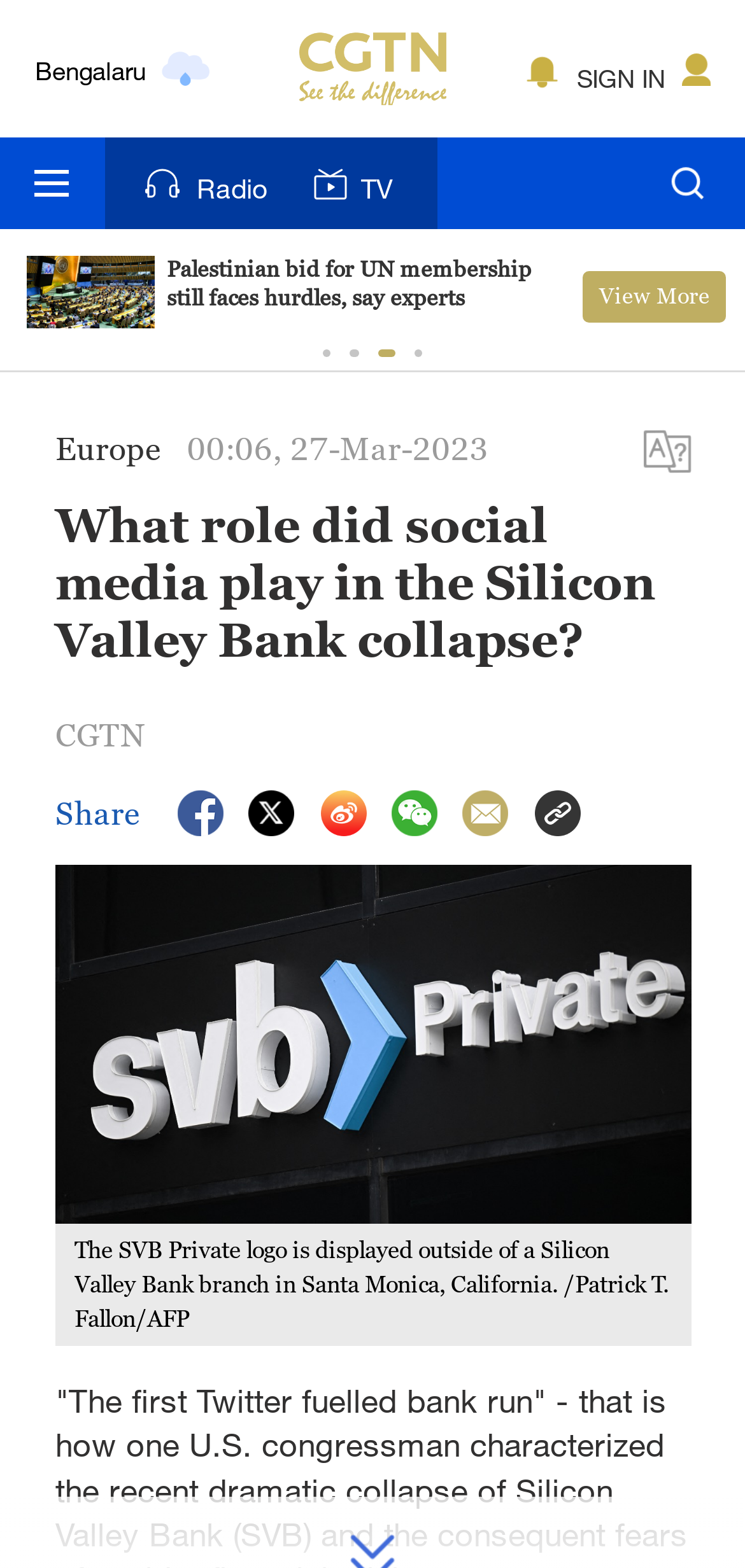Please identify the bounding box coordinates of where to click in order to follow the instruction: "Click the SIGN IN button".

[0.775, 0.04, 0.893, 0.059]